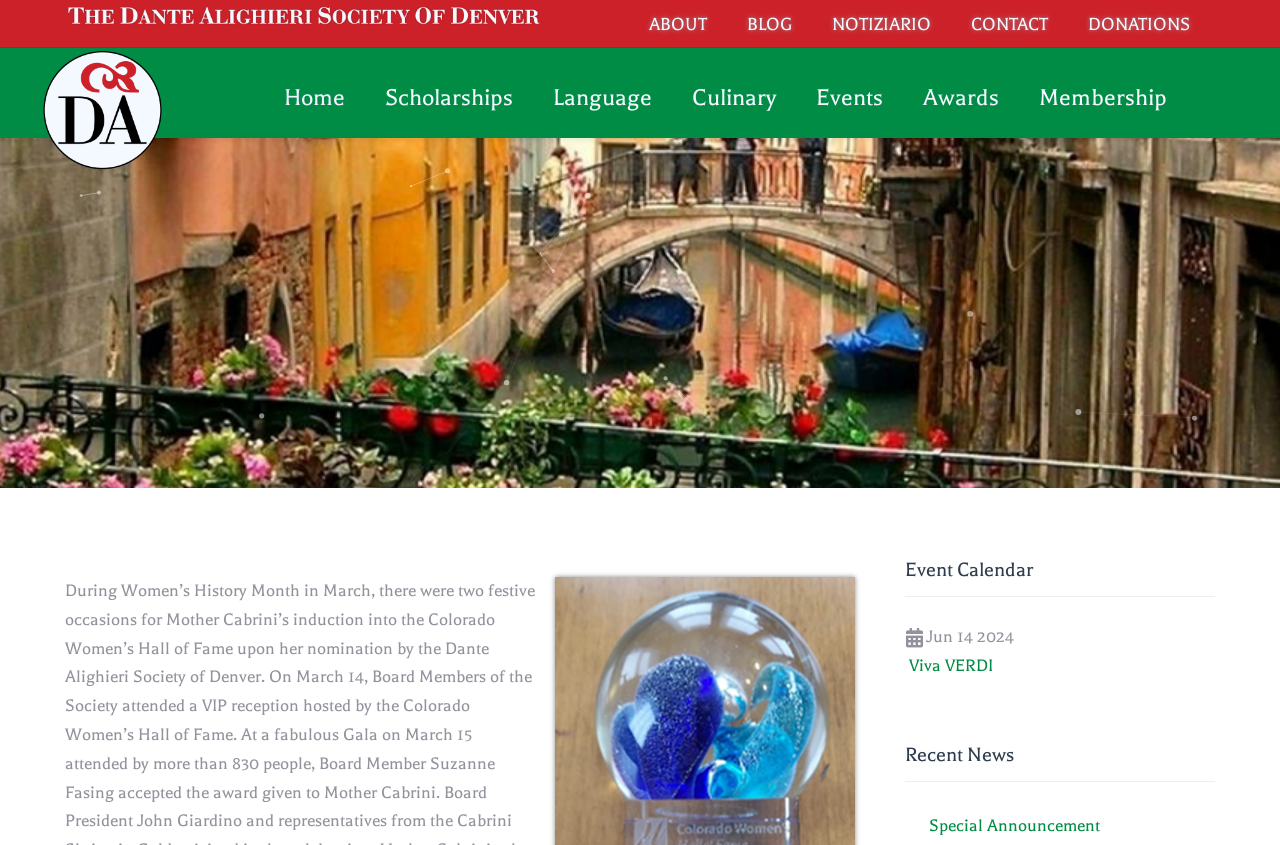Produce an elaborate caption capturing the essence of the webpage.

This webpage is about Mother Cabrini's induction into the Colorado Women's Hall of Fame. At the top left corner, there is a small image 'dastop'. Above the main content, there is a navigation menu with six links: 'ABOUT', 'BLOG', 'NOTIZIARIO', 'CONTACT', 'DONATIONS', and 'DAS Logo 800', which is accompanied by a larger image of the same logo. 

To the right of the logo, there is another navigation menu with eight links: 'Home', 'Scholarships', 'Language', 'Culinary', 'Events', 'Awards', and 'Membership'. Below these menus, there is a large note section that spans the entire width of the page. Within this section, there is a small image 'ban5.png' on the right side.

On the left side of the page, there are two arrow buttons, 'previous arrow' and 'next arrow', which are likely used for navigation. Below these buttons, there is a section dedicated to the event calendar, headed by 'Event Calendar'. This section contains a table with a single row, which lists an event titled 'Viva VERDI' on June 14, 2024.

Further down the page, there is a section headed by 'Recent News', which contains a single link titled 'Special Announcement'.